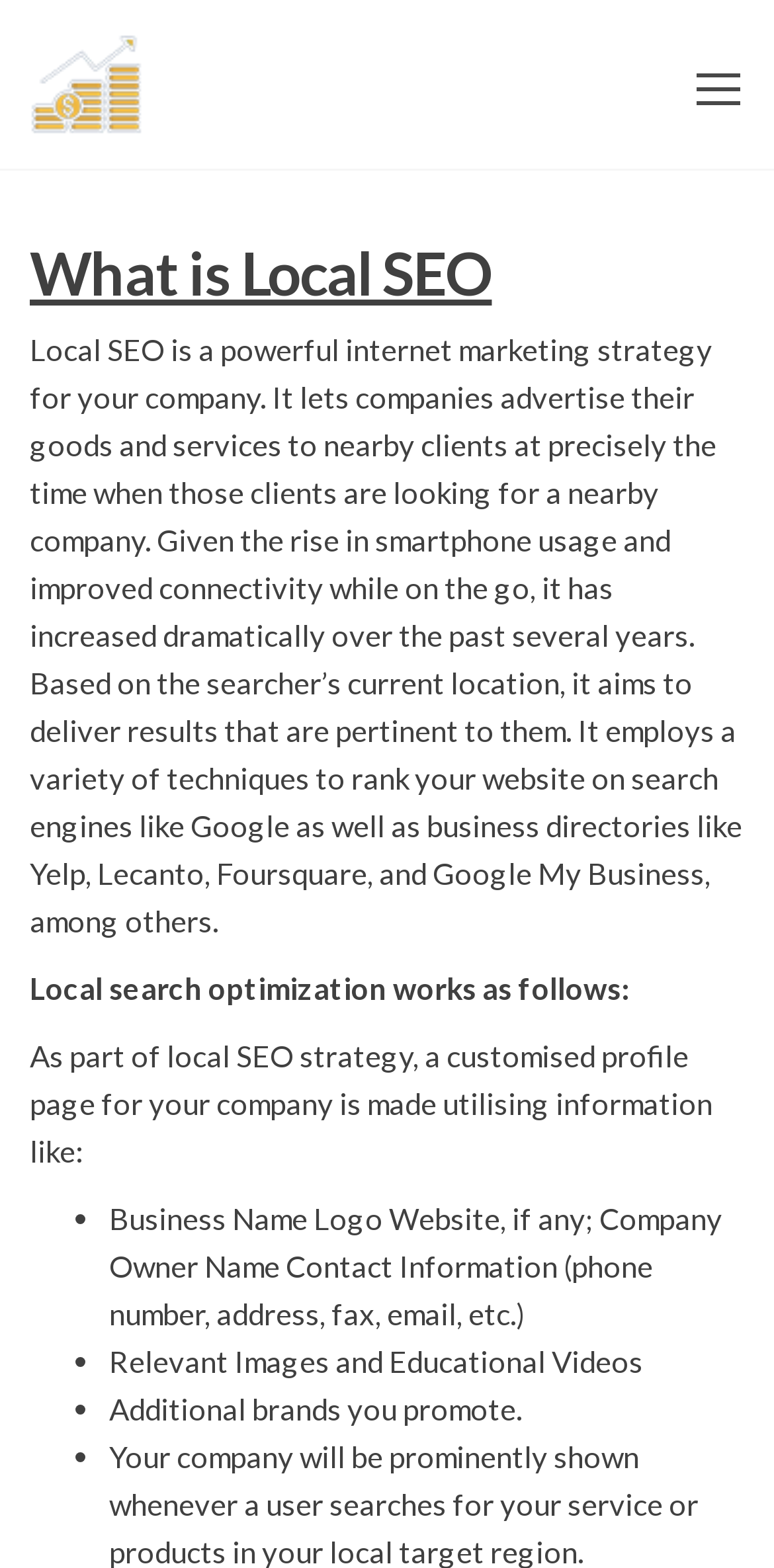Present a detailed account of what is displayed on the webpage.

The webpage is about the services offered by Step Stone To Marketing, specifically focusing on Local SEO. At the top left, there is a link and an image, both with the company name "Step Stone To Marketing". 

On the top right, there is another link with no text. Below the top section, there is a heading "What is Local SEO" followed by a detailed paragraph explaining what Local SEO is, its benefits, and how it works. 

The text explains that Local SEO is a powerful internet marketing strategy that helps companies advertise their goods and services to nearby clients. It also mentions that it aims to deliver results pertinent to the searcher's current location.

Further down, there is a subheading "Local search optimization works as follows:" followed by another paragraph explaining the process of local SEO strategy. This paragraph is divided into a list of bullet points, each describing a step in the process, such as creating a customized profile page for the company, including business information, relevant images, and educational videos, as well as additional brands promoted.